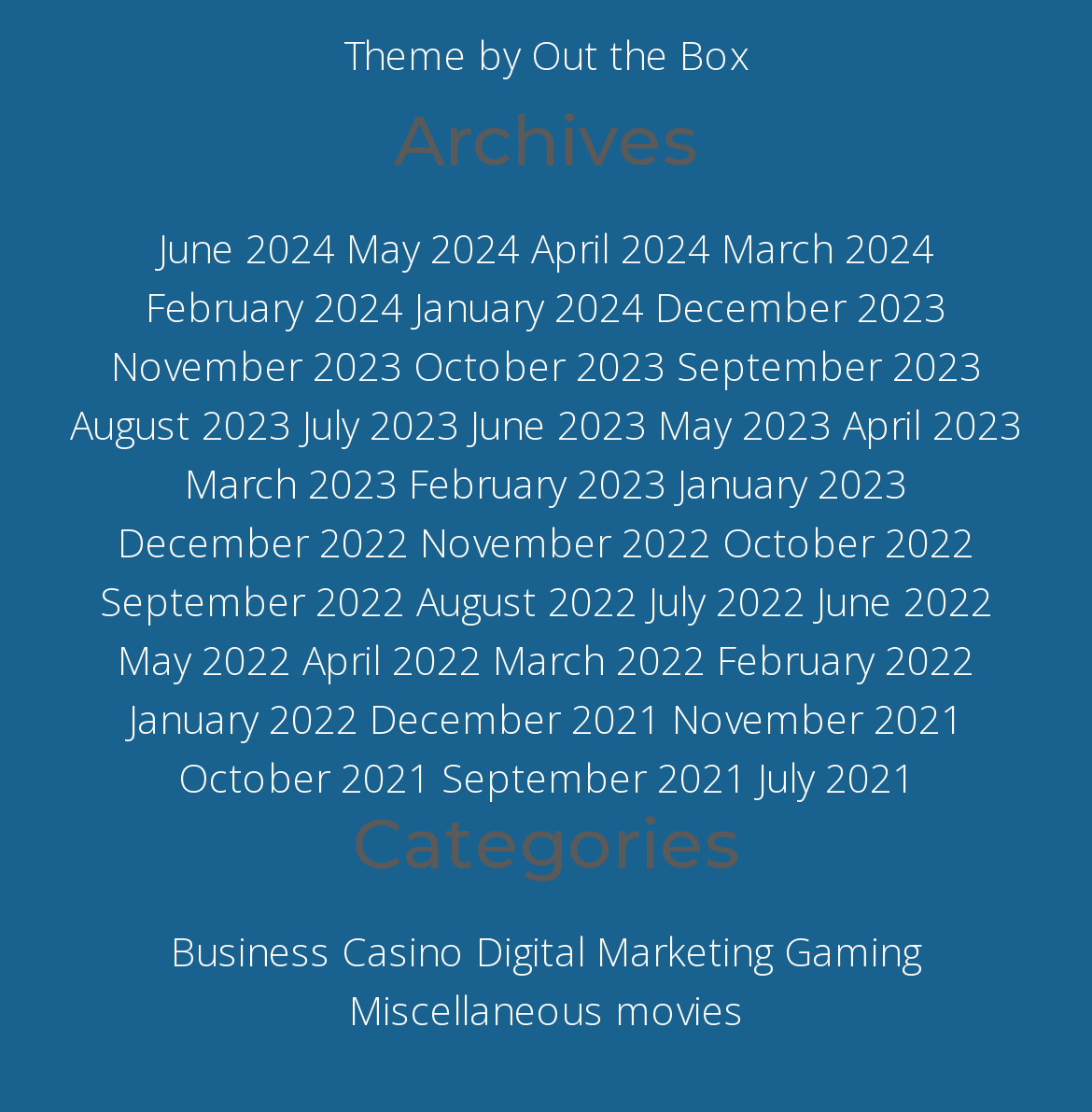Answer the question below with a single word or a brief phrase: 
What is the most recent archive month?

June 2024